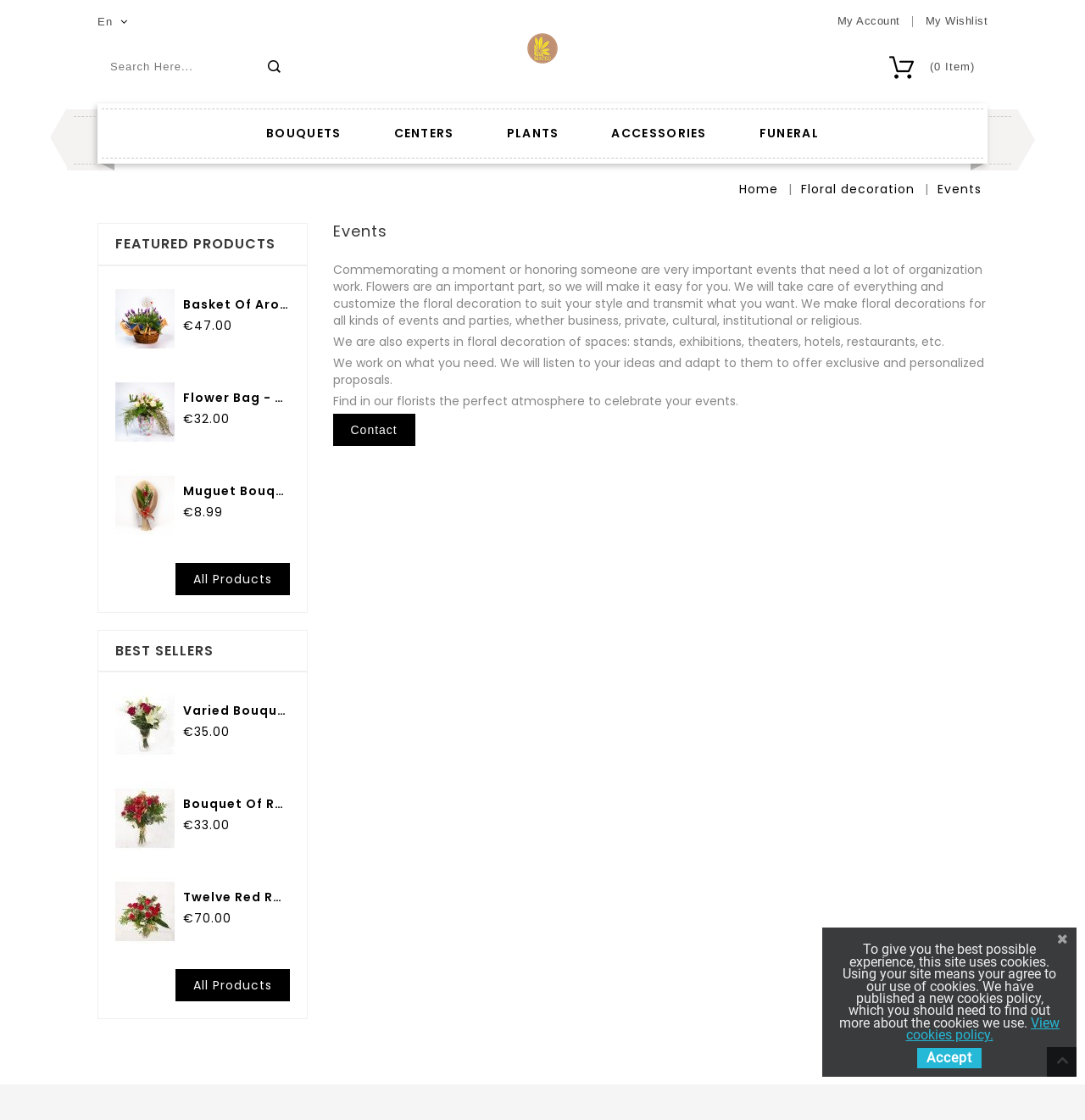What types of spaces can the company decorate?
Look at the image and respond with a one-word or short-phrase answer.

Various spaces